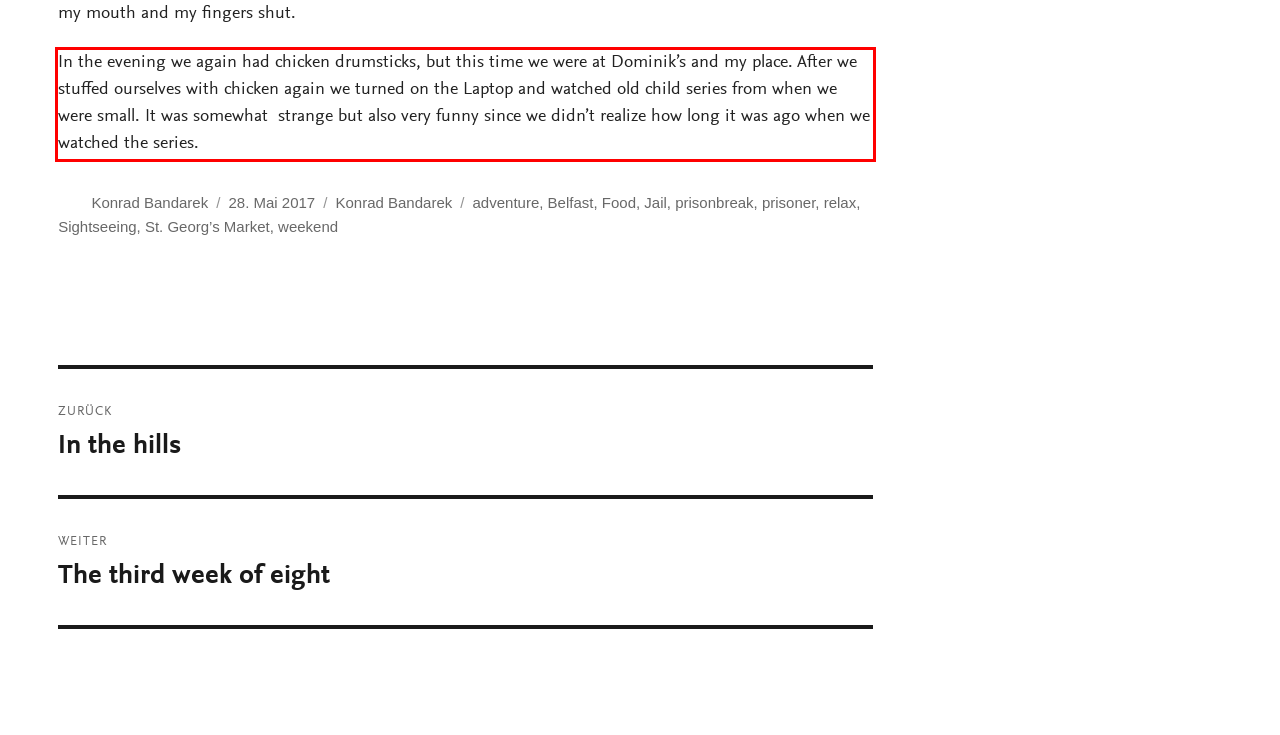Please perform OCR on the text within the red rectangle in the webpage screenshot and return the text content.

In the evening we again had chicken drumsticks, but this time we were at Dominik’s and my place. After we stuffed ourselves with chicken again we turned on the Laptop and watched old child series from when we were small. It was somewhat strange but also very funny since we didn’t realize how long it was ago when we watched the series.